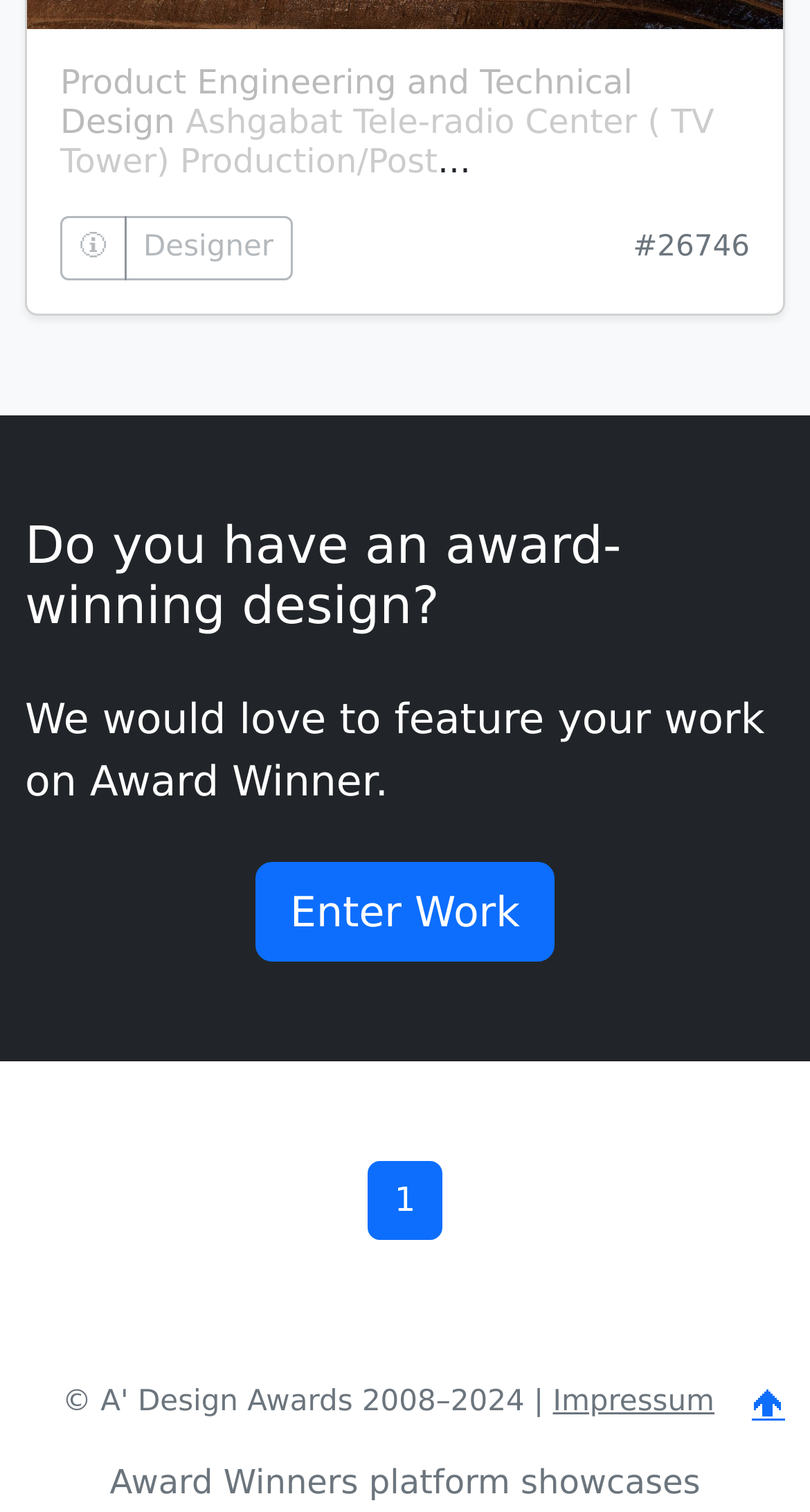What is the call to action for award-winning designers?
Refer to the image and give a detailed response to the question.

The answer can be found in the link element with the text 'Enter Work'. This link is located below the heading 'Do you have an award-winning design?' and appears to be a call to action for designers who want to feature their work.